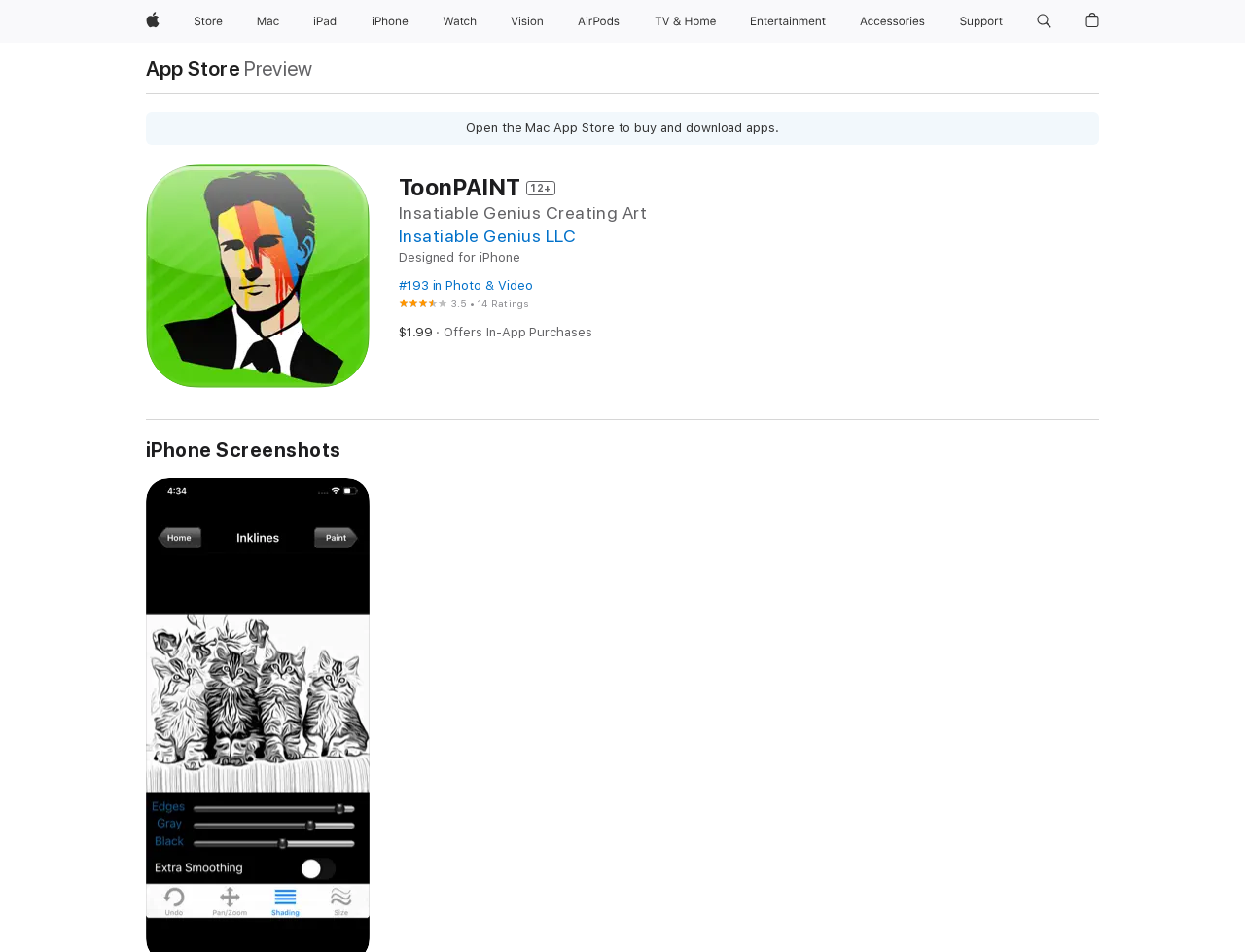Generate a thorough caption detailing the webpage content.

The webpage is about the ToonPAINT app on the App Store. At the top, there is a navigation menu with links to various Apple products and services, including Apple, Store, Mac, iPad, iPhone, Watch, Vision, AirPods, TV and Home, Entertainment, Accessories, and Support. Each link has an accompanying image. There is also a search button and a shopping bag button.

Below the navigation menu, there is a section highlighting the ToonPAINT app. It features a heading "ToonPAINT 12+" and a subheading "Insatiable Genius Creating Art". The app's developer, Insatiable Genius LLC, is mentioned, along with a link to their website. The app is described as "Designed for iPhone" and has a rating of 3.5 out of 5 based on 14 ratings. The price of the app is $1.99, and it offers in-app purchases.

To the right of the app description, there is a section showcasing iPhone screenshots of the app. The webpage also has an alert message that reads "Open the Mac App Store to buy and download apps."